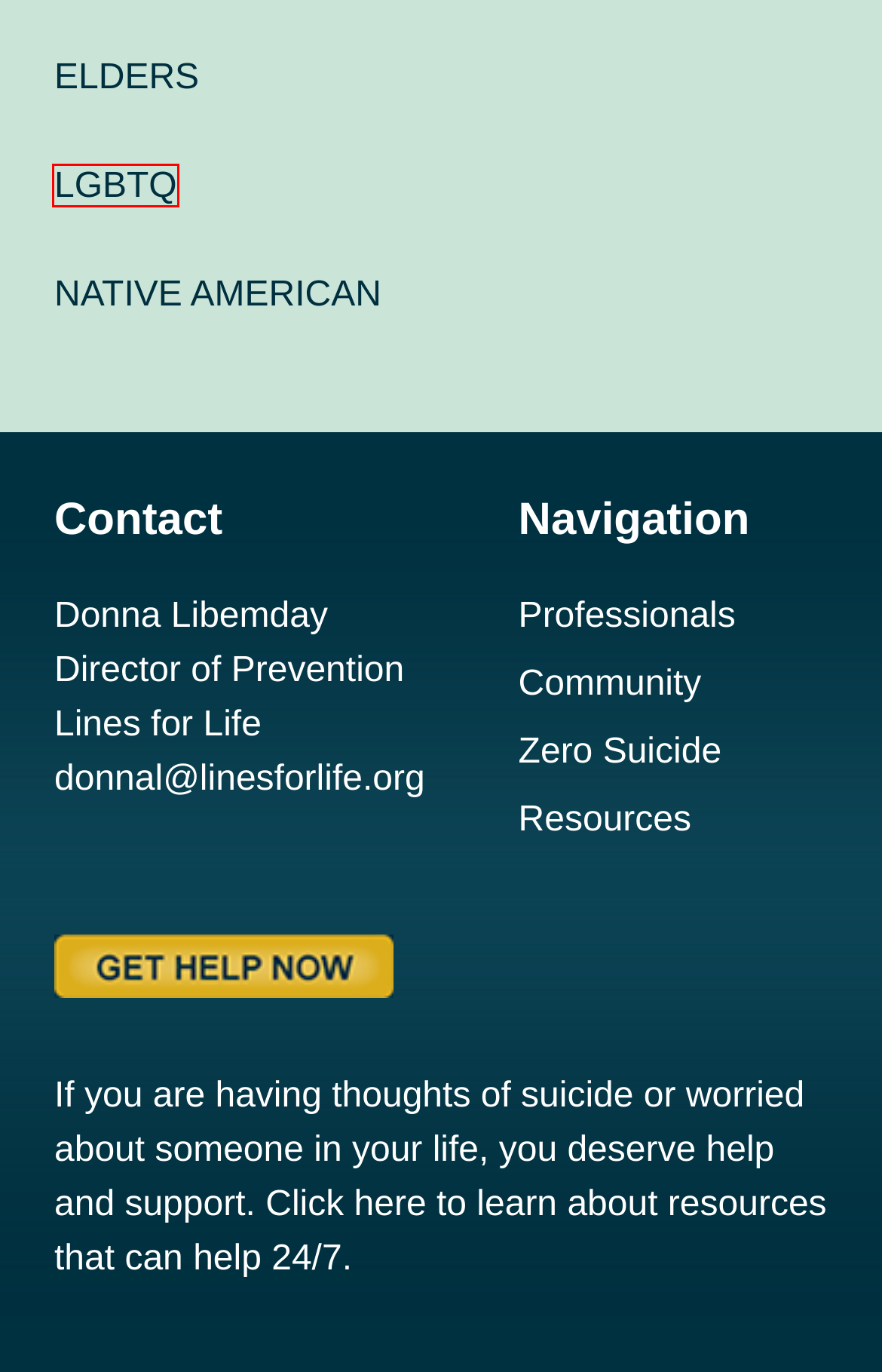Examine the screenshot of a webpage with a red rectangle bounding box. Select the most accurate webpage description that matches the new webpage after clicking the element within the bounding box. Here are the candidates:
A. Professionals - Oregon Suicide Prevention
B. Resources - Oregon Suicide Prevention
C. Elders - Oregon Suicide Prevention
D. NARA NW – Mission Driven, Spirit Led
E. Veterans - Oregon Suicide Prevention
F. Zero Suicide - Oregon Suicide Prevention
G. LGBTQ - Oregon Suicide Prevention
H. Get Help Now - Oregon Suicide Prevention

G